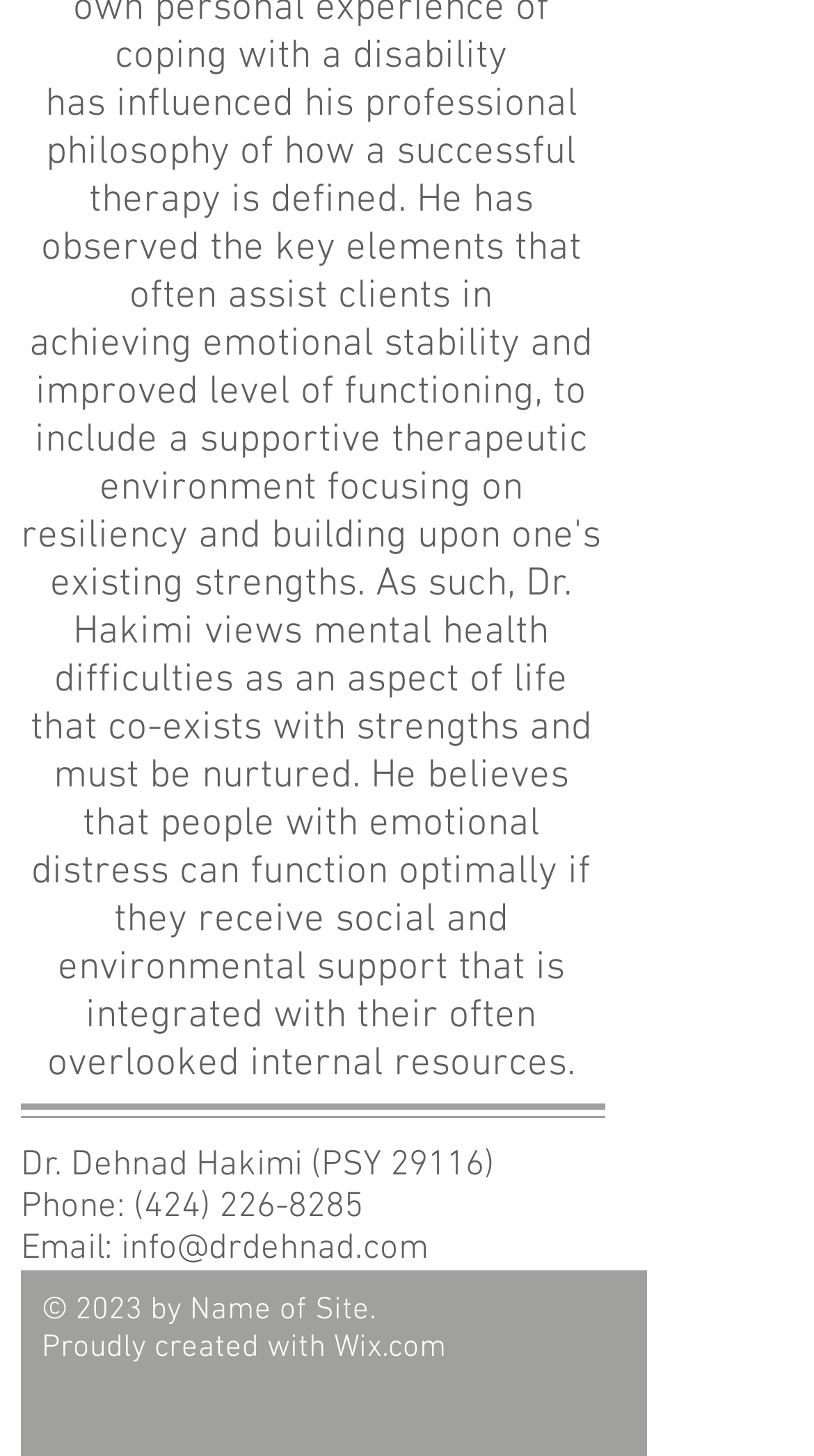What is the year of the copyright?
By examining the image, provide a one-word or phrase answer.

2023